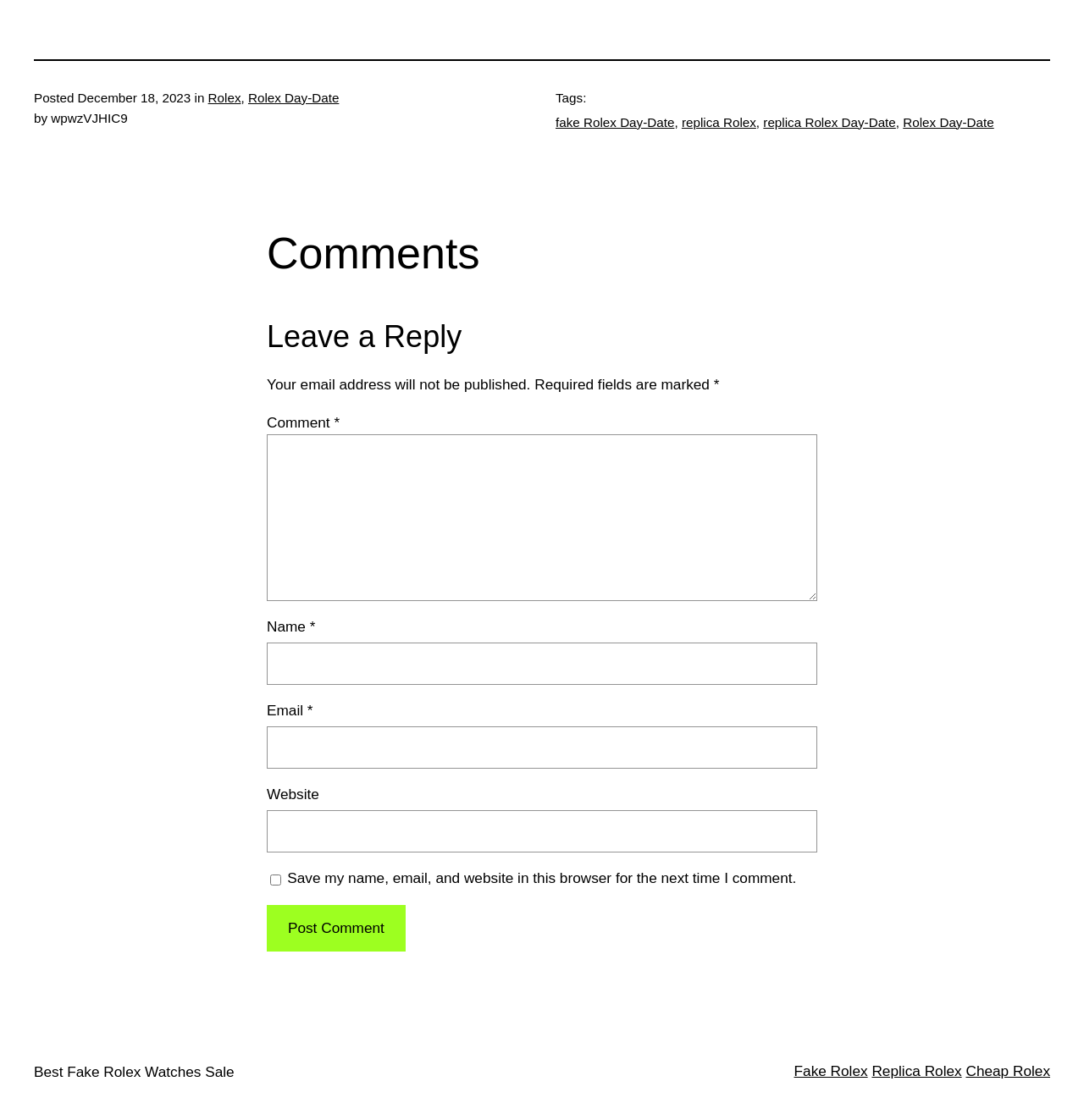What is the purpose of the checkbox?
Please provide a full and detailed response to the question.

The checkbox is used to save the user's name, email, and website in the browser for the next time they comment. This is indicated by the text next to the checkbox.